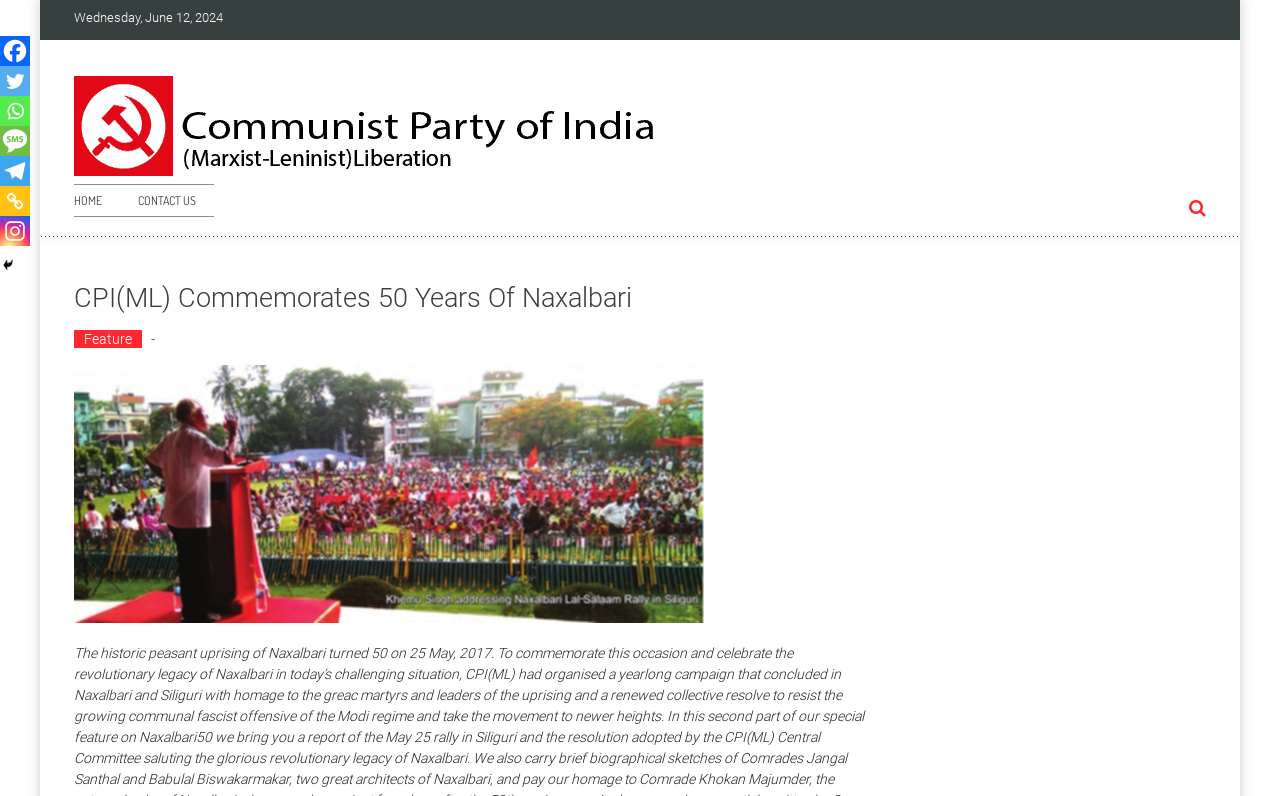Kindly determine the bounding box coordinates for the clickable area to achieve the given instruction: "click the CPI(ML) Liberation link".

[0.058, 0.147, 0.527, 0.167]